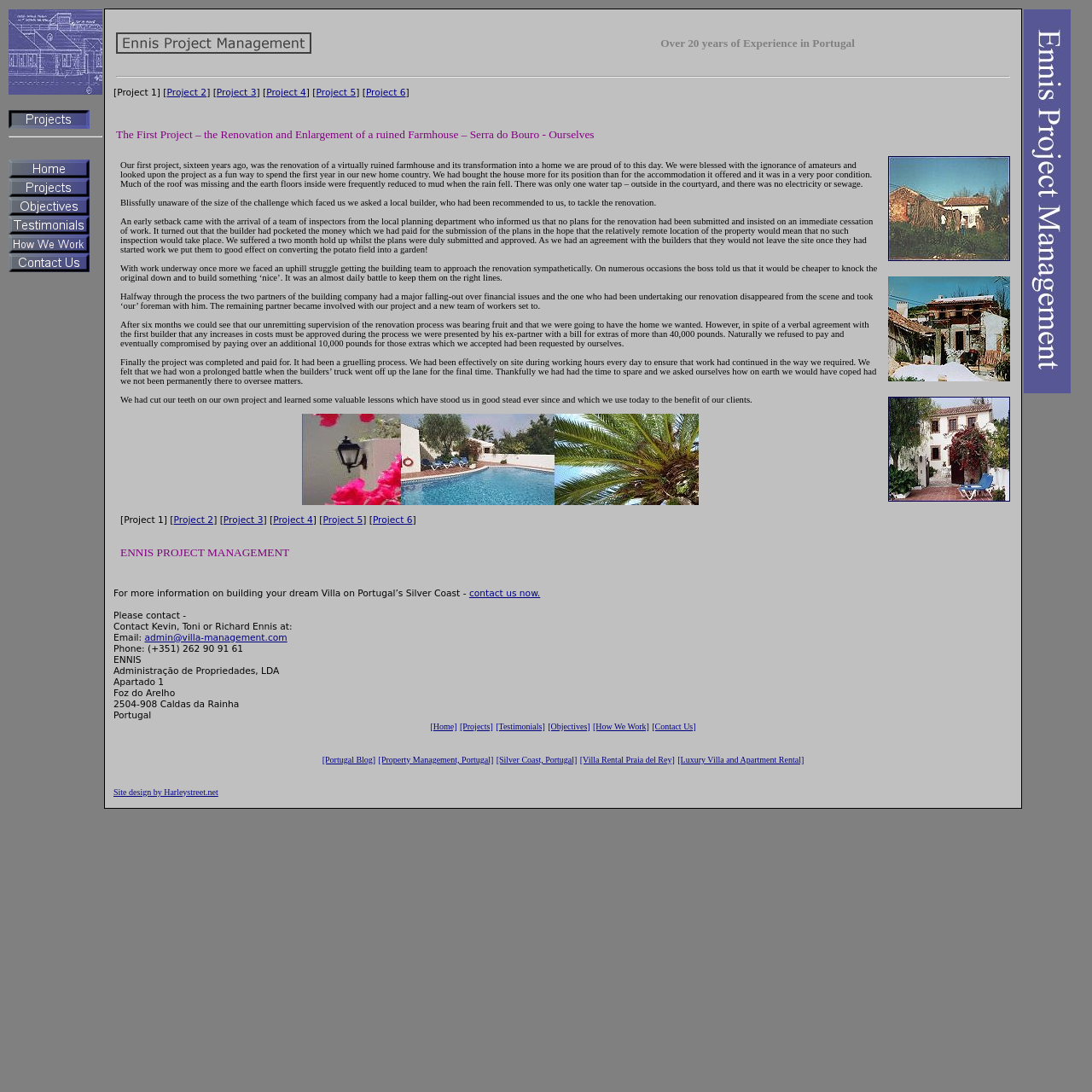How many projects are listed on the webpage?
Based on the image, give a one-word or short phrase answer.

6